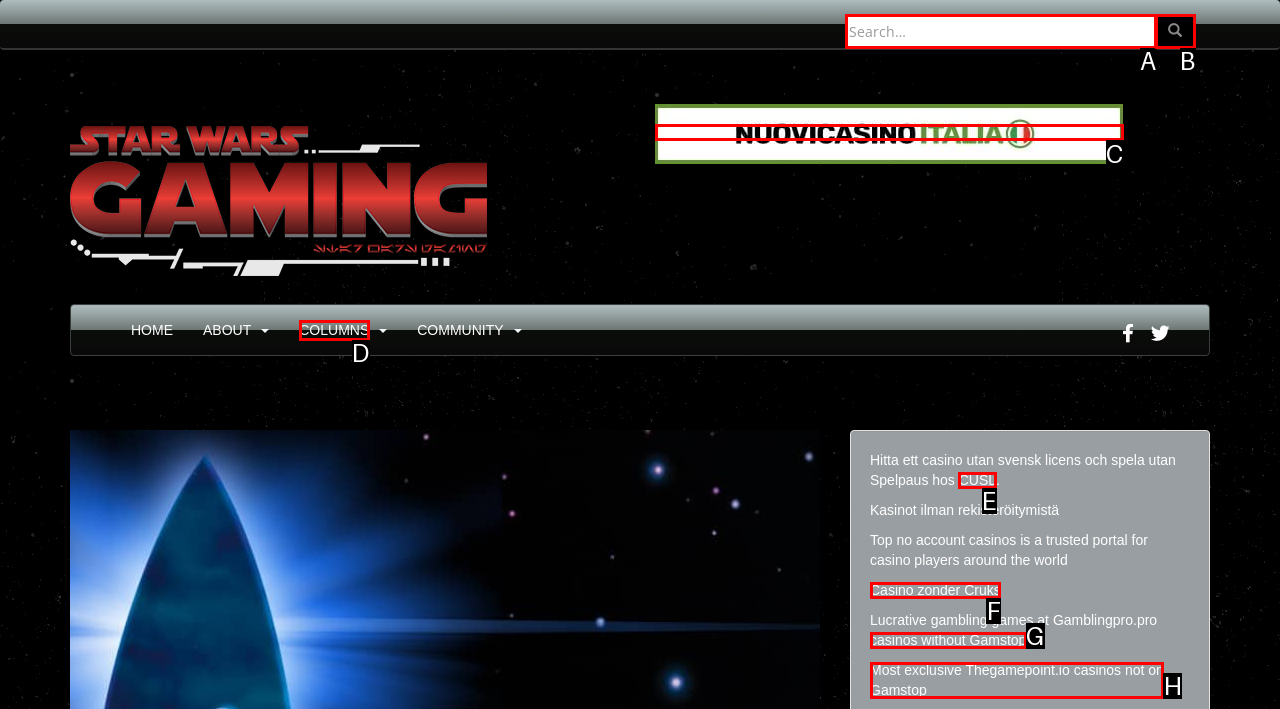Find the option that matches this description: Twitch
Provide the matching option's letter directly.

None